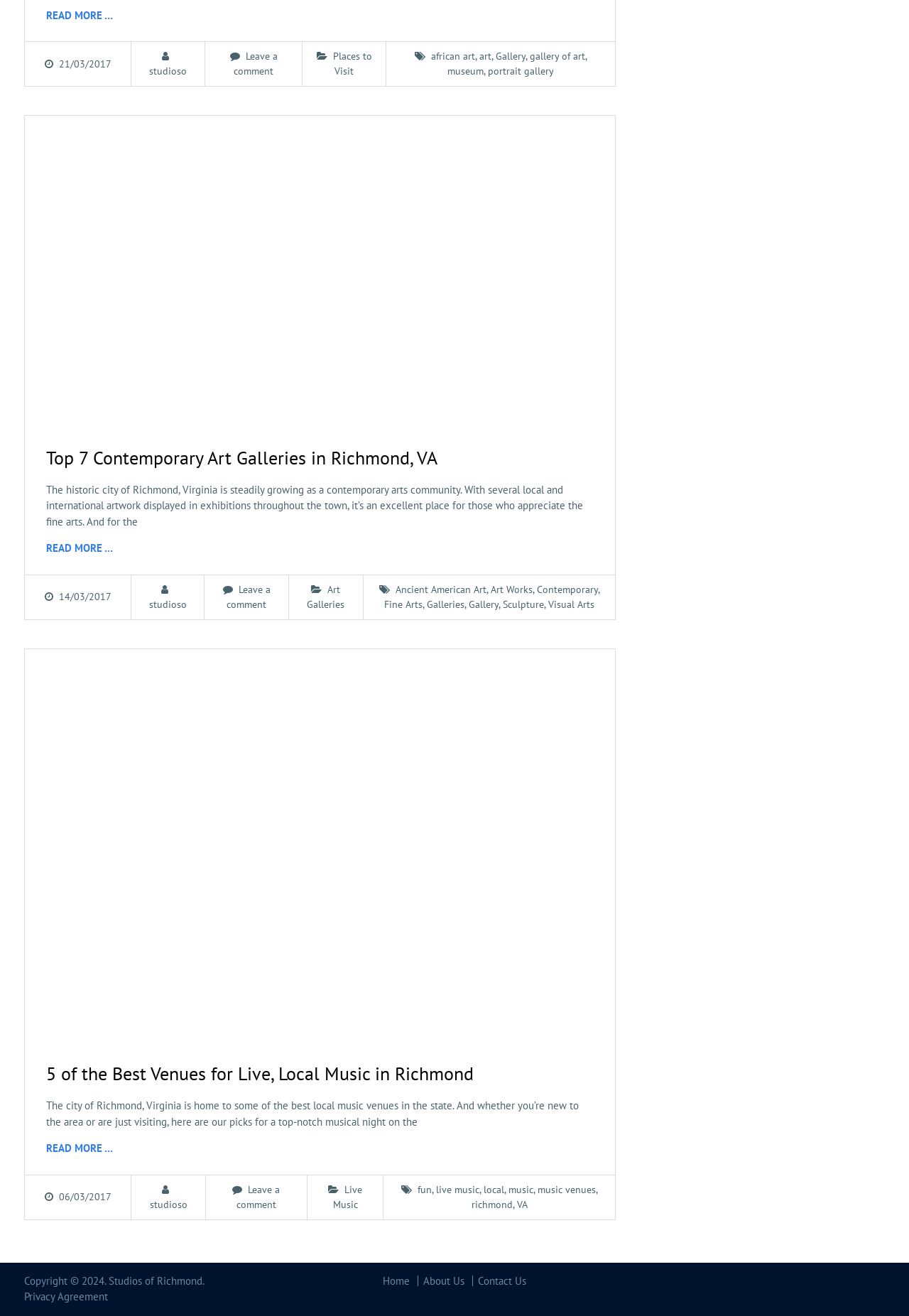Determine the bounding box coordinates of the clickable element necessary to fulfill the instruction: "Leave a comment on the article". Provide the coordinates as four float numbers within the 0 to 1 range, i.e., [left, top, right, bottom].

[0.257, 0.038, 0.305, 0.059]